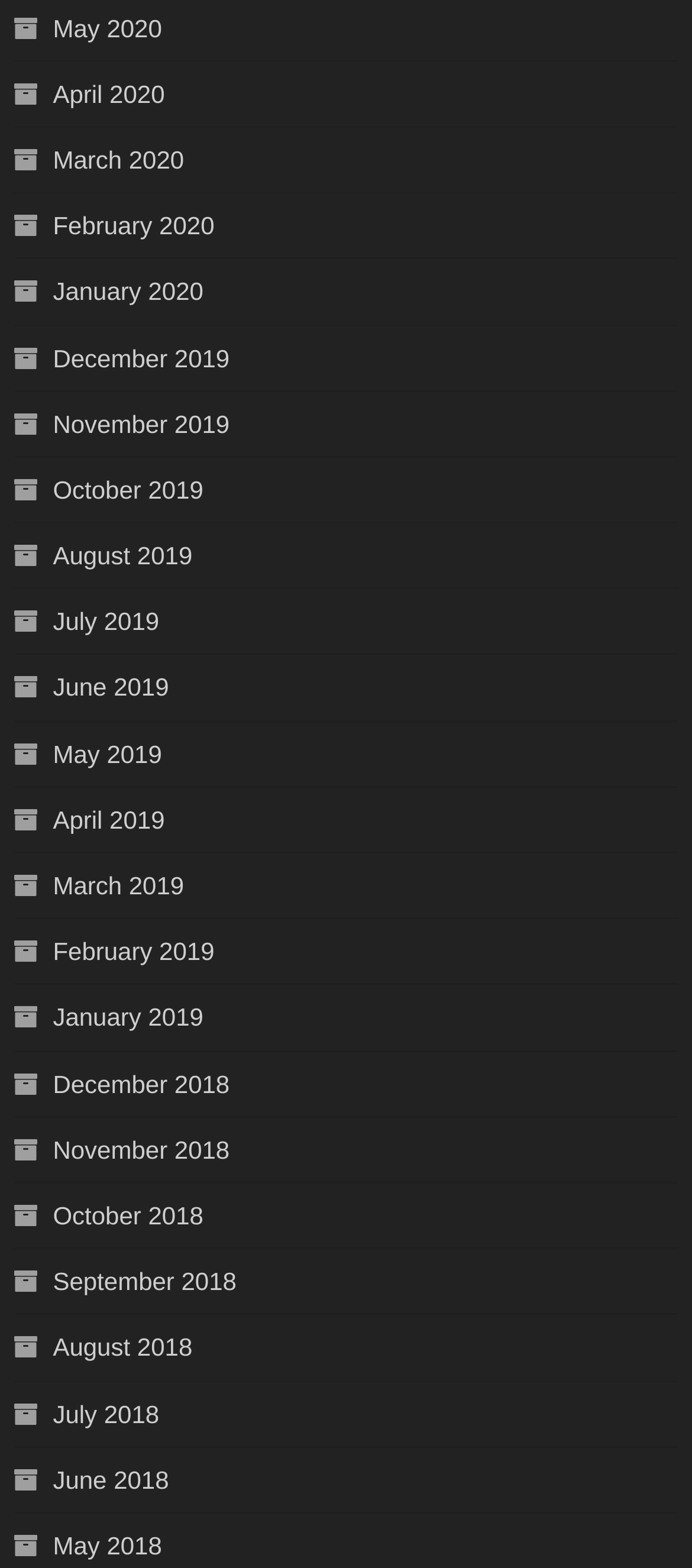Provide a thorough and detailed response to the question by examining the image: 
What is the most recent month listed?

By examining the list of links, I can see that the most recent month listed is May 2020, which is the first link in the list.